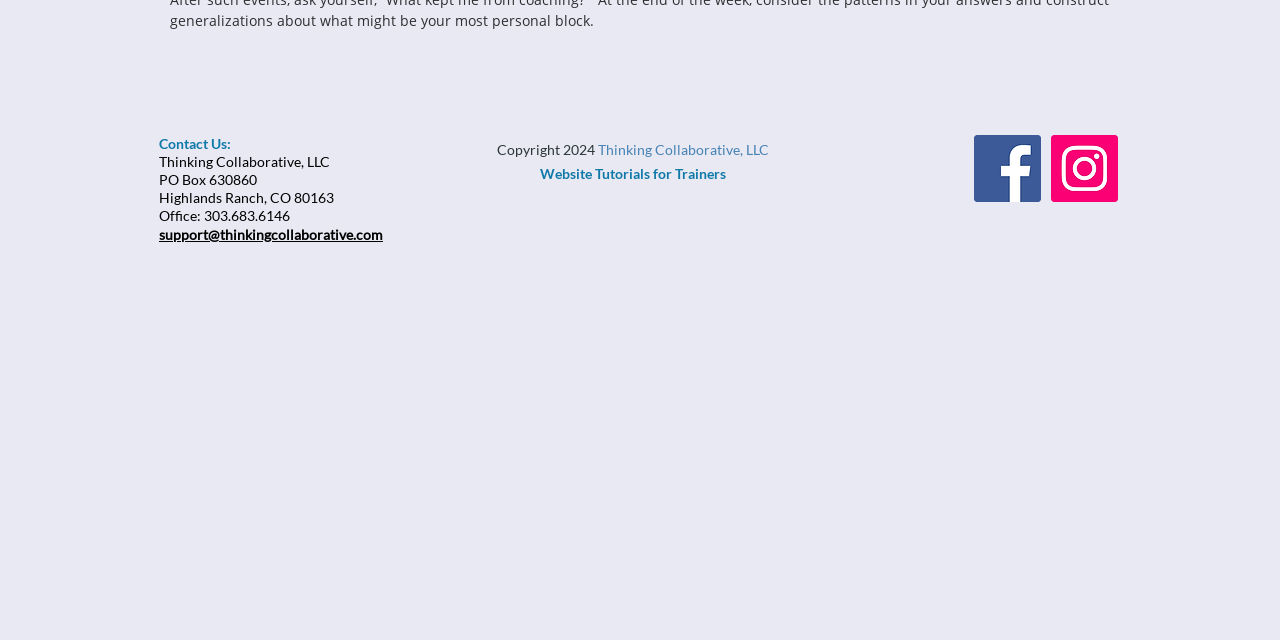Identify the bounding box for the given UI element using the description provided. Coordinates should be in the format (top-left x, top-left y, bottom-right x, bottom-right y) and must be between 0 and 1. Here is the description: via RSS

None